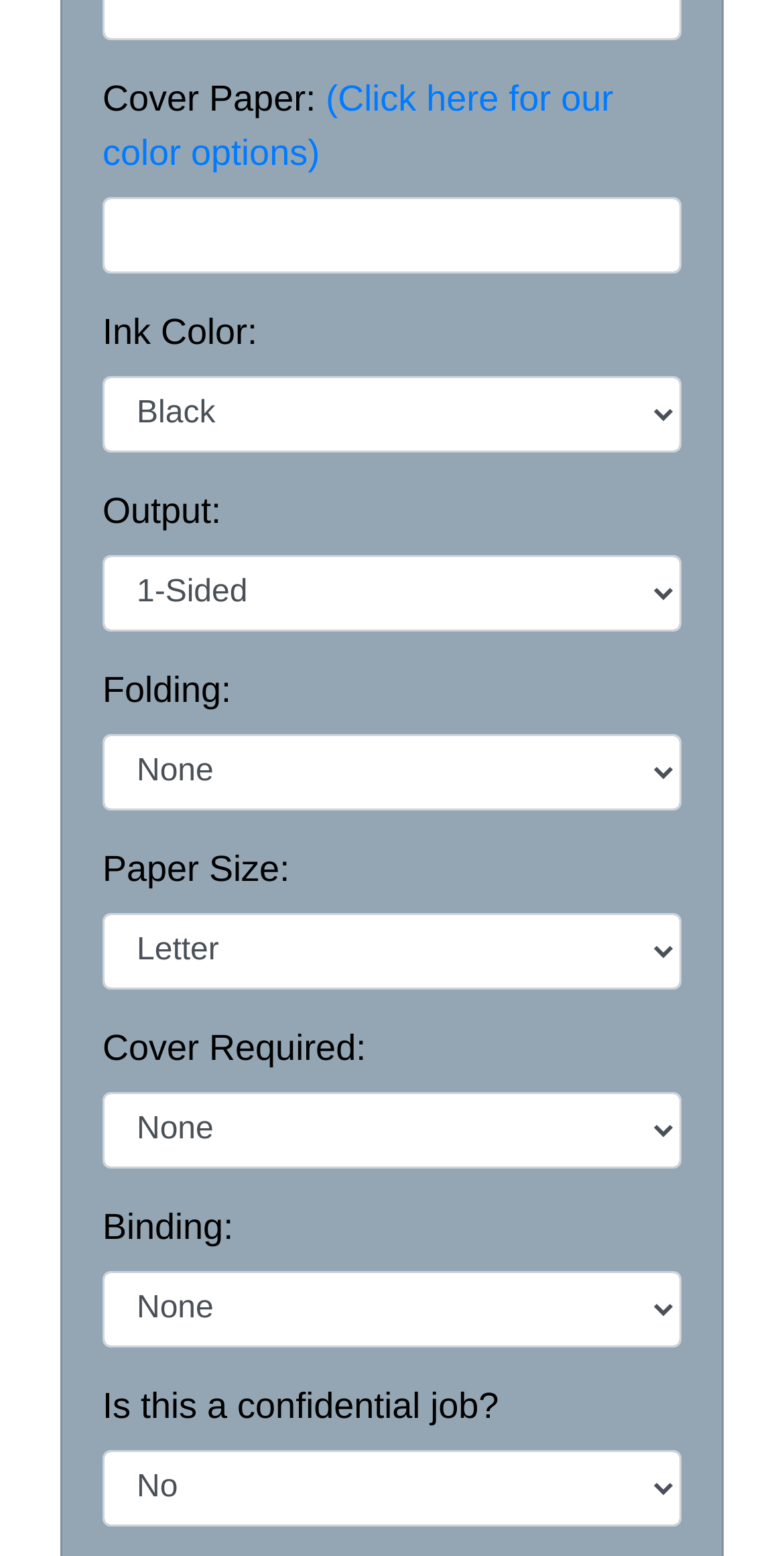Find the bounding box coordinates of the element's region that should be clicked in order to follow the given instruction: "Click for color options". The coordinates should consist of four float numbers between 0 and 1, i.e., [left, top, right, bottom].

[0.131, 0.05, 0.782, 0.111]